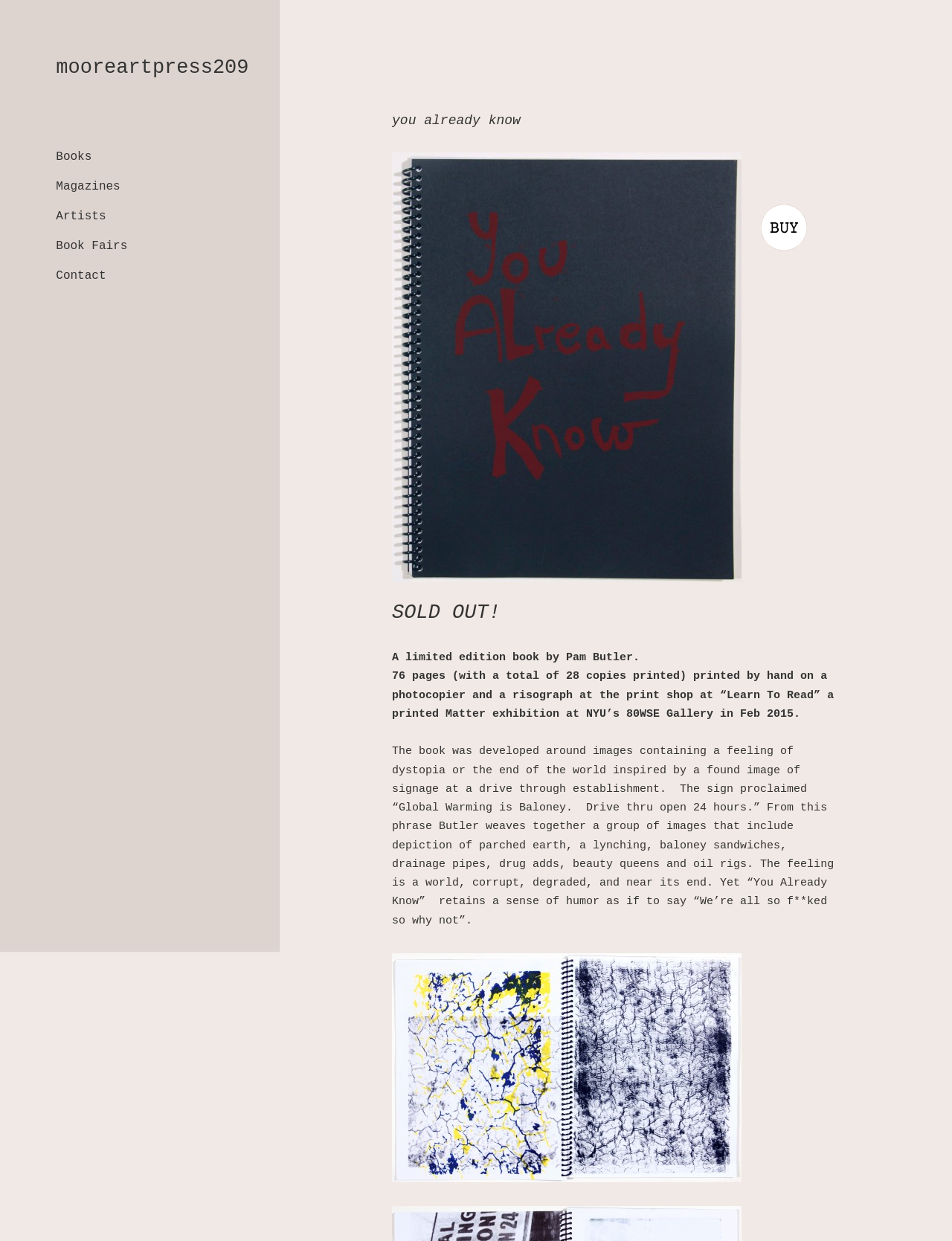Please specify the bounding box coordinates in the format (top-left x, top-left y, bottom-right x, bottom-right y), with all values as floating point numbers between 0 and 1. Identify the bounding box of the UI element described by: Book Fairs

[0.059, 0.186, 0.235, 0.21]